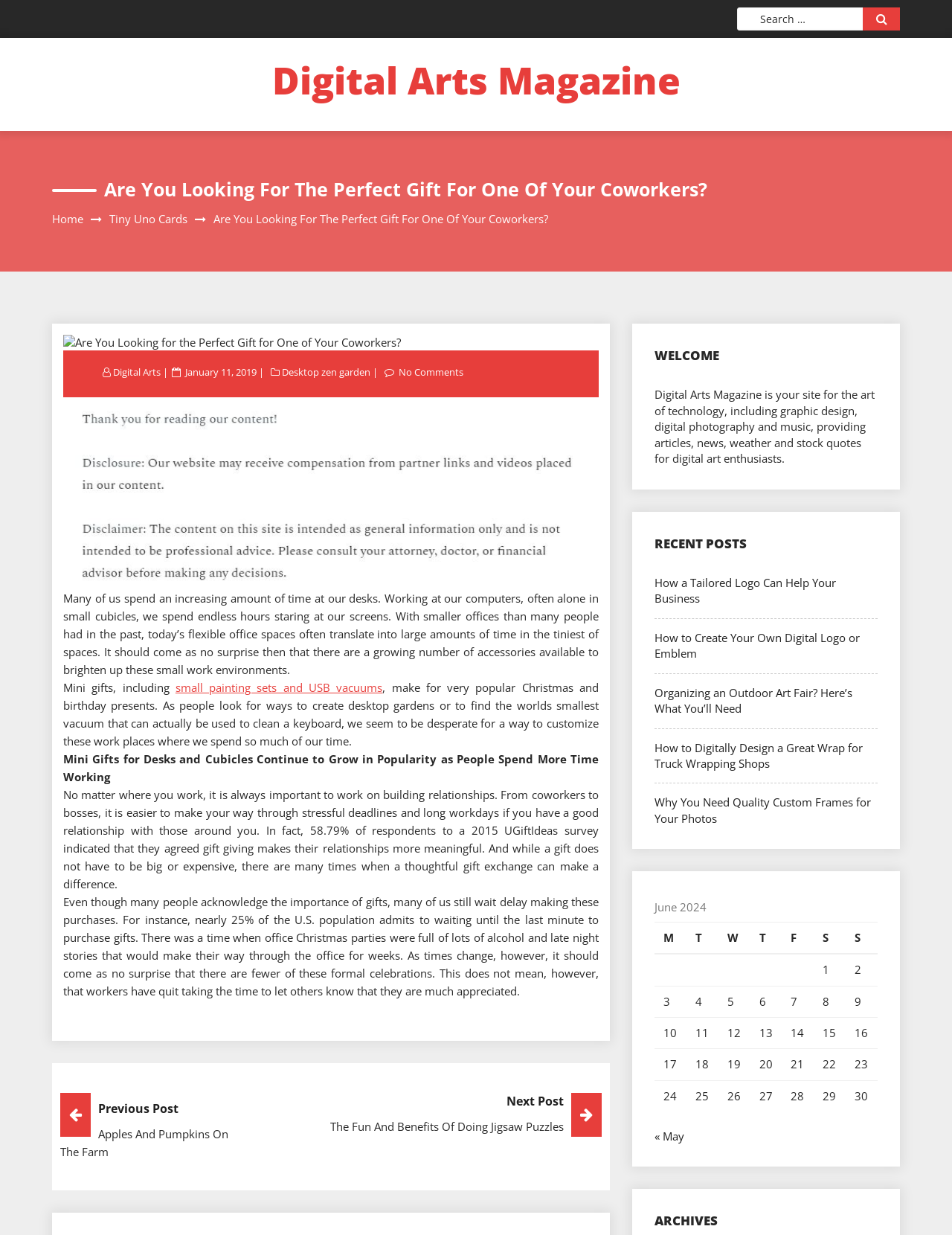What percentage of respondents agreed that gift giving makes their relationships more meaningful?
Please look at the screenshot and answer in one word or a short phrase.

58.79%